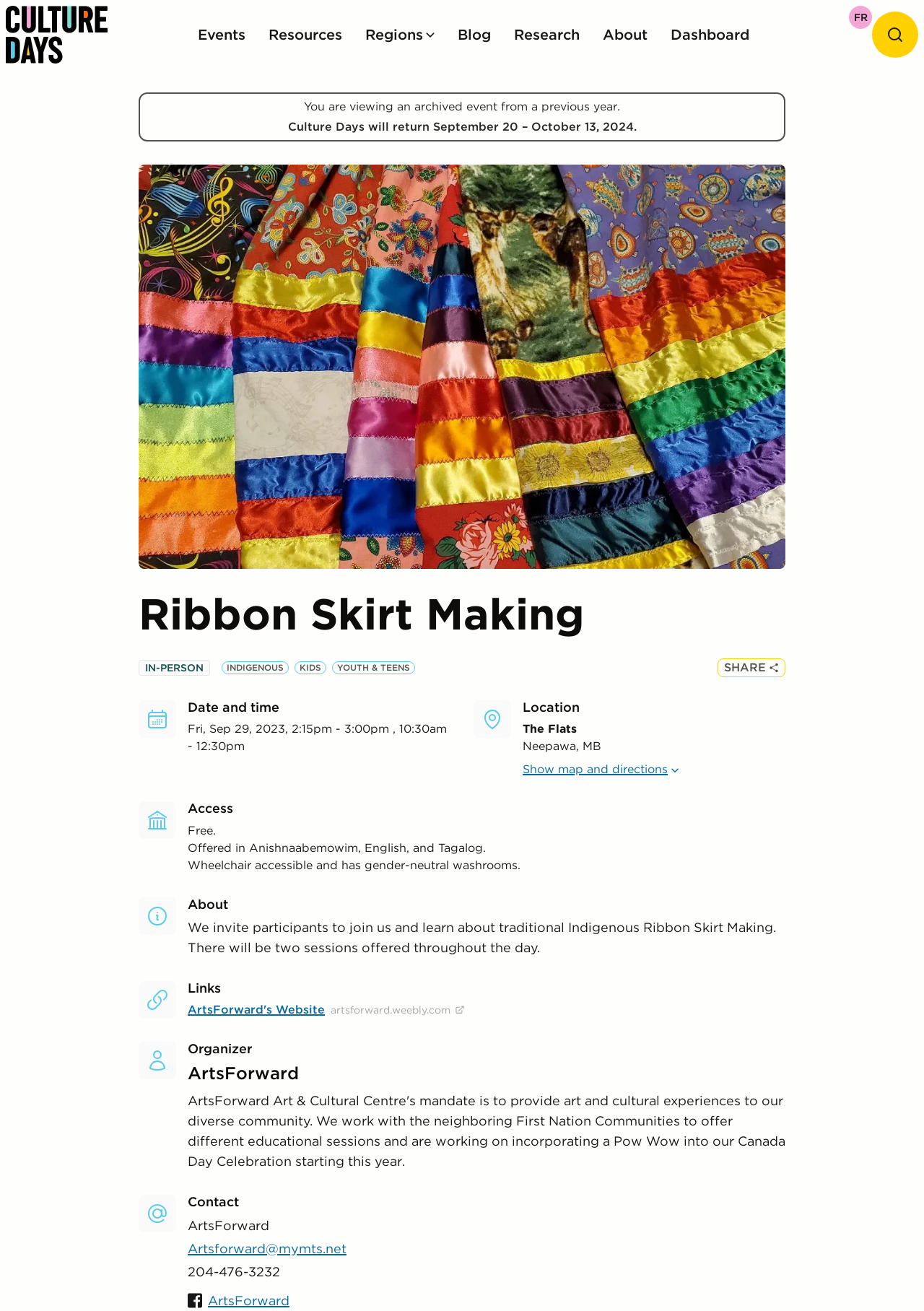Describe every aspect of the webpage comprehensively.

This webpage is about an event called "Ribbon Skirt Making" which is part of Culture Days 2023. At the top, there is a navigation menu with links to "Events", "Resources", "Regions", "Blog", "Research", "About", and "Dashboard". On the top right, there is a language selection option and a search bar.

Below the navigation menu, there is a notice stating that the event is from a previous year and that Culture Days will return in 2024. 

The main content of the page is divided into sections. The first section is about the event details, which includes the title "Ribbon Skirt Making", labels indicating that it is an in-person, Indigenous, kids, and youth & teens event. There is also a "Share" button.

The next section is about the date and time of the event, which is on Friday, September 29, 2023, with two sessions: 2:15 pm - 3:00 pm and 10:30 am - 12:30 pm.

The following section is about the location, which is The Flats in Neepawa, MB. There is a button to show the map and directions.

The "Access" section states that the event is free, offered in Anishnaabemowim, English, and Tagalog, and that the location is wheelchair accessible with gender-neutral washrooms.

The "About" section provides a brief description of the event, which is about traditional Indigenous Ribbon Skirt Making with two sessions offered throughout the day.

The "Links" section has a link to ArtsForward's website.

The "Organizer" section is about ArtsForward, with contact information including an email address, phone number, and a link to their website.

There are several images scattered throughout the page, but their content is not described.